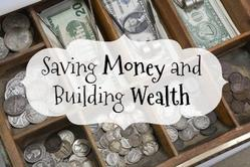Respond to the question below with a single word or phrase:
What is the font style of the phrase?

Elegant, whimsical